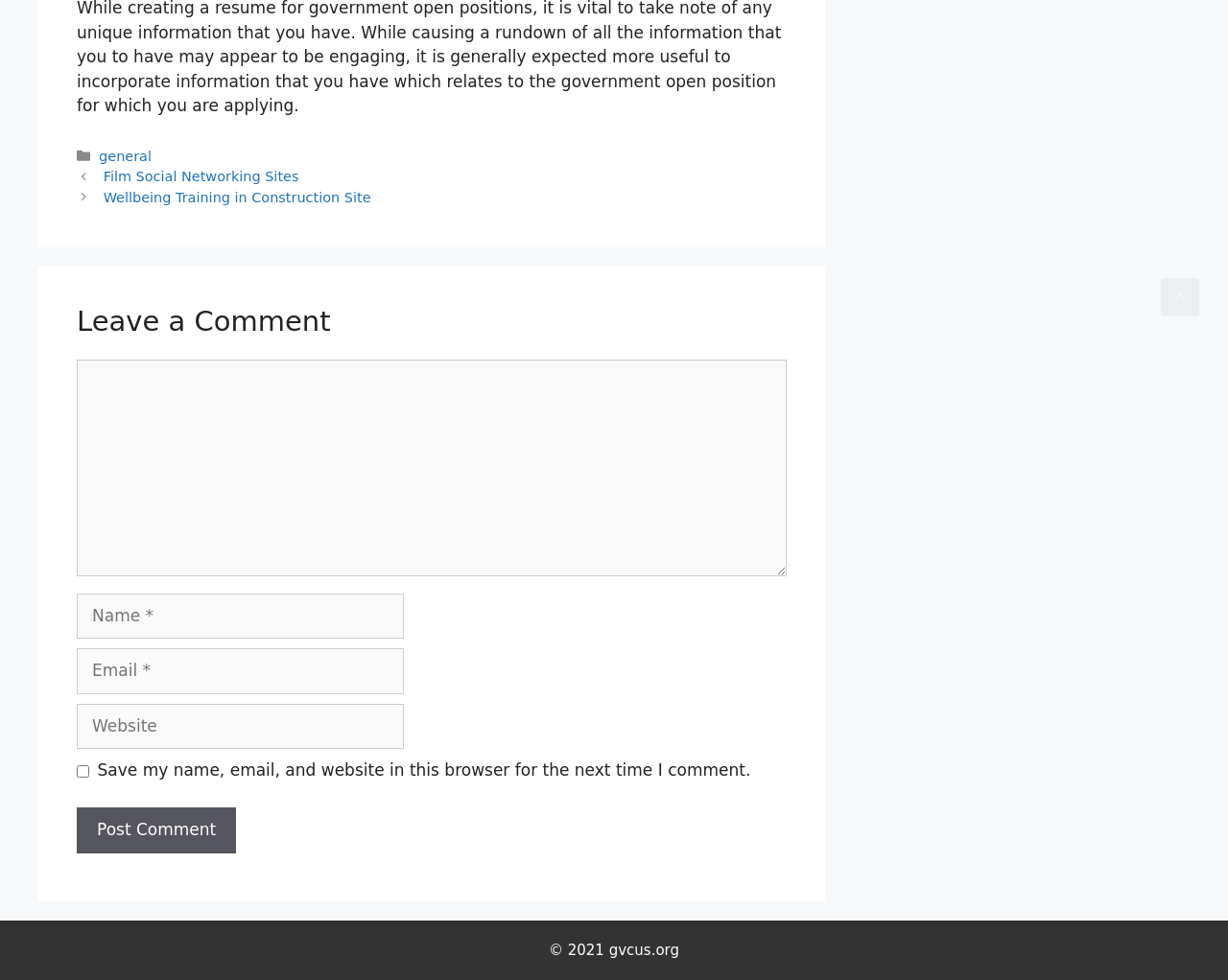Determine the bounding box coordinates of the clickable element to complete this instruction: "Leave a comment". Provide the coordinates in the format of four float numbers between 0 and 1, [left, top, right, bottom].

[0.062, 0.367, 0.641, 0.589]